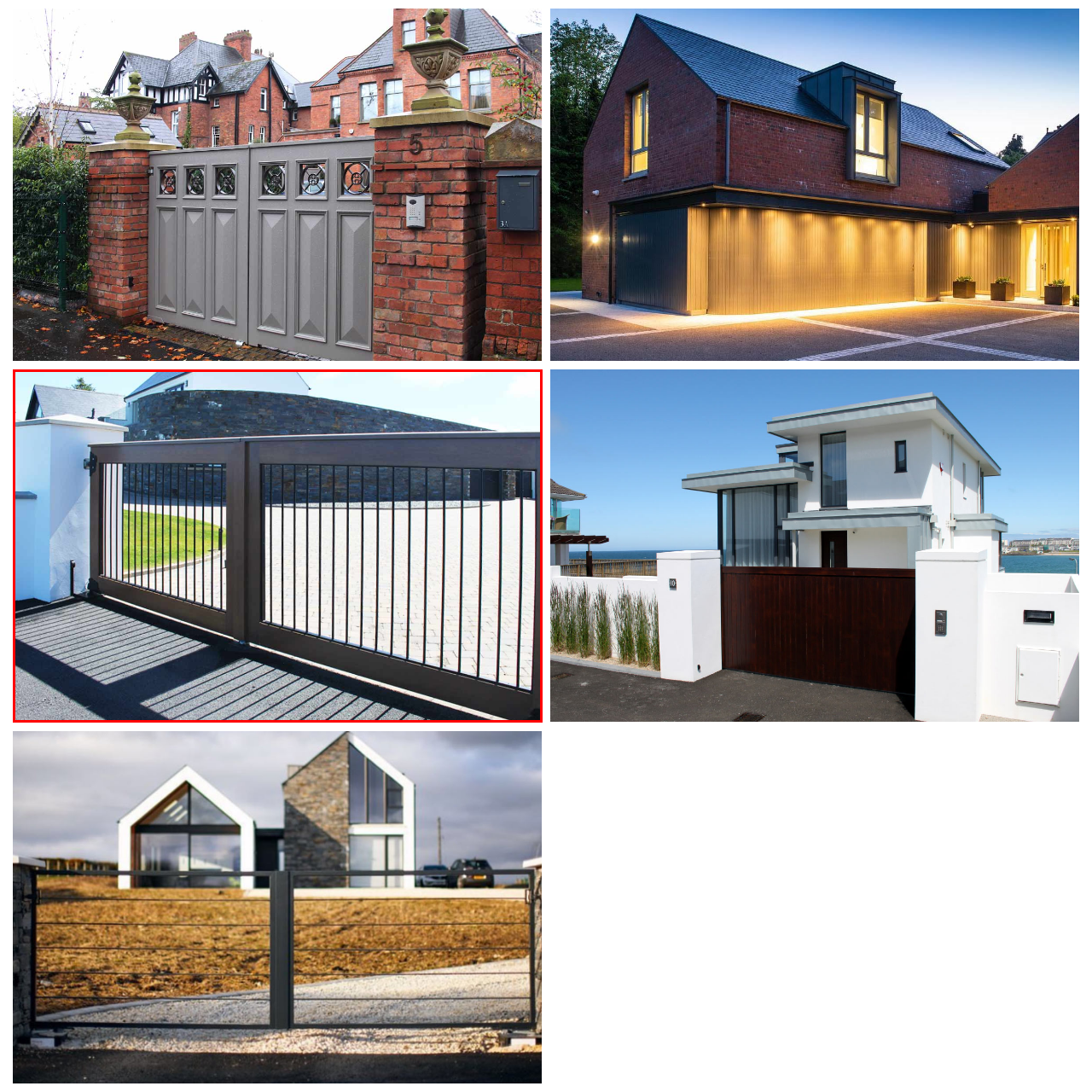What is the effect of the sunshine on the driveway?
Examine the image within the red bounding box and provide a comprehensive answer to the question.

According to the caption, the sunshine casts captivating shadows on the driveway, which complements the sleek lines of the gate and adds to the overall aesthetic appeal of the scene.